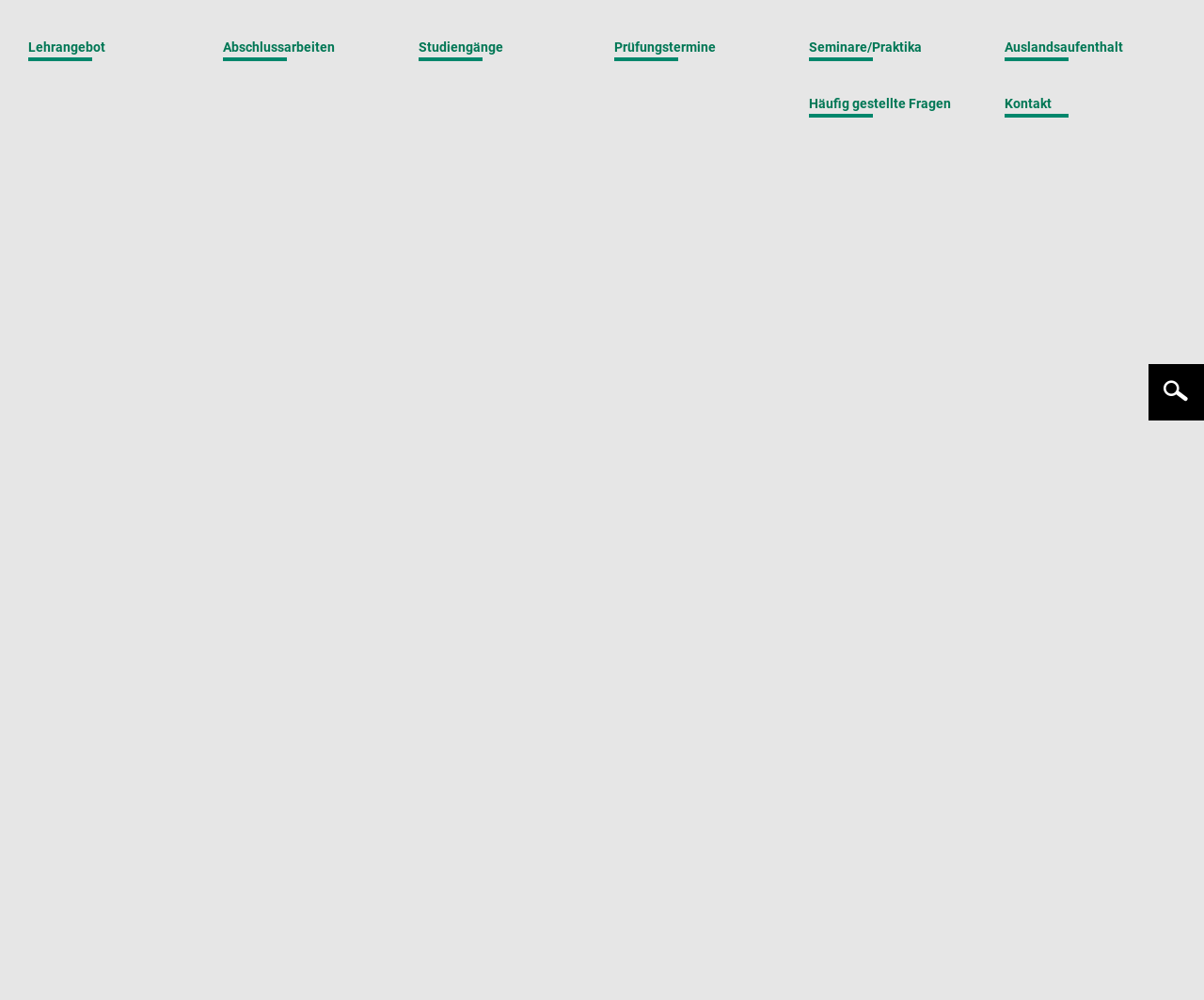Show the bounding box coordinates for the HTML element as described: "Information Service Engineering".

[0.05, 0.954, 0.238, 0.972]